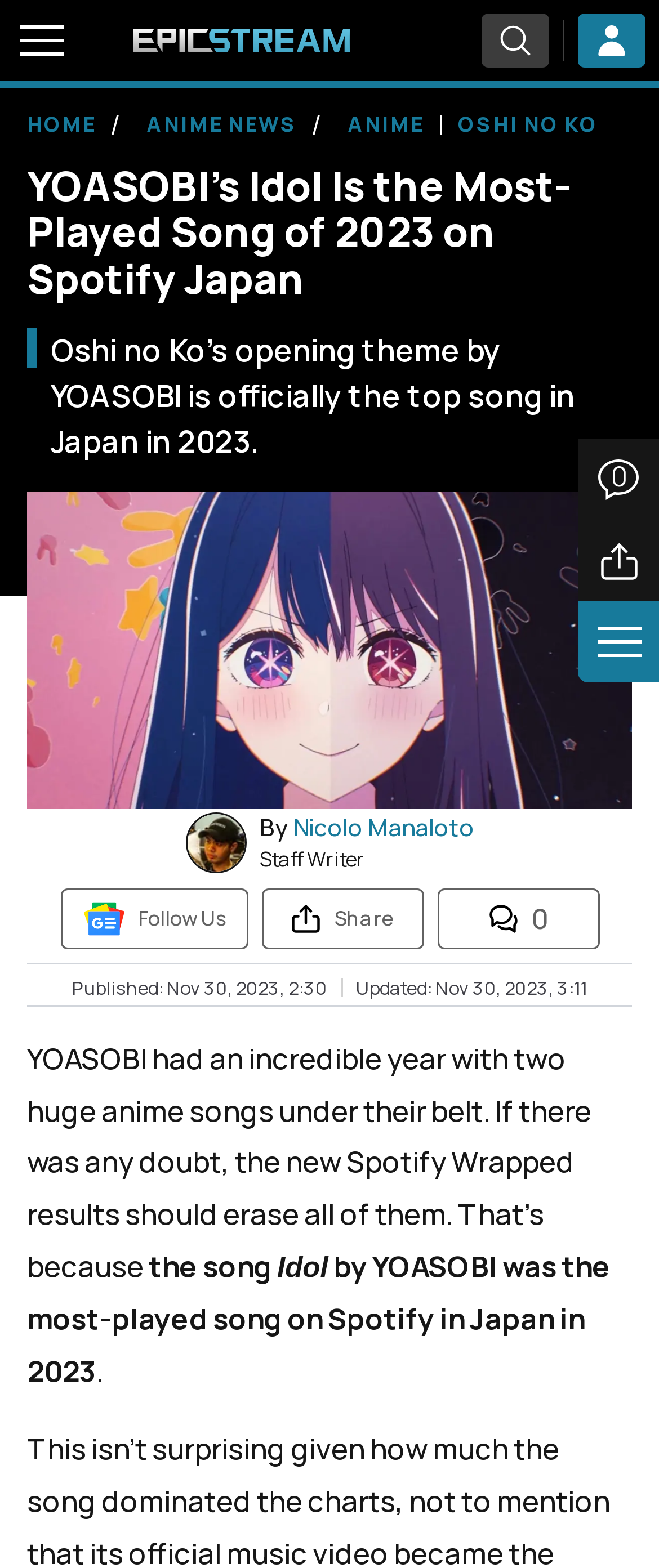Give a one-word or one-phrase response to the question:
What is the name of the song that was the most played on Spotify in Japan in 2023?

Idol